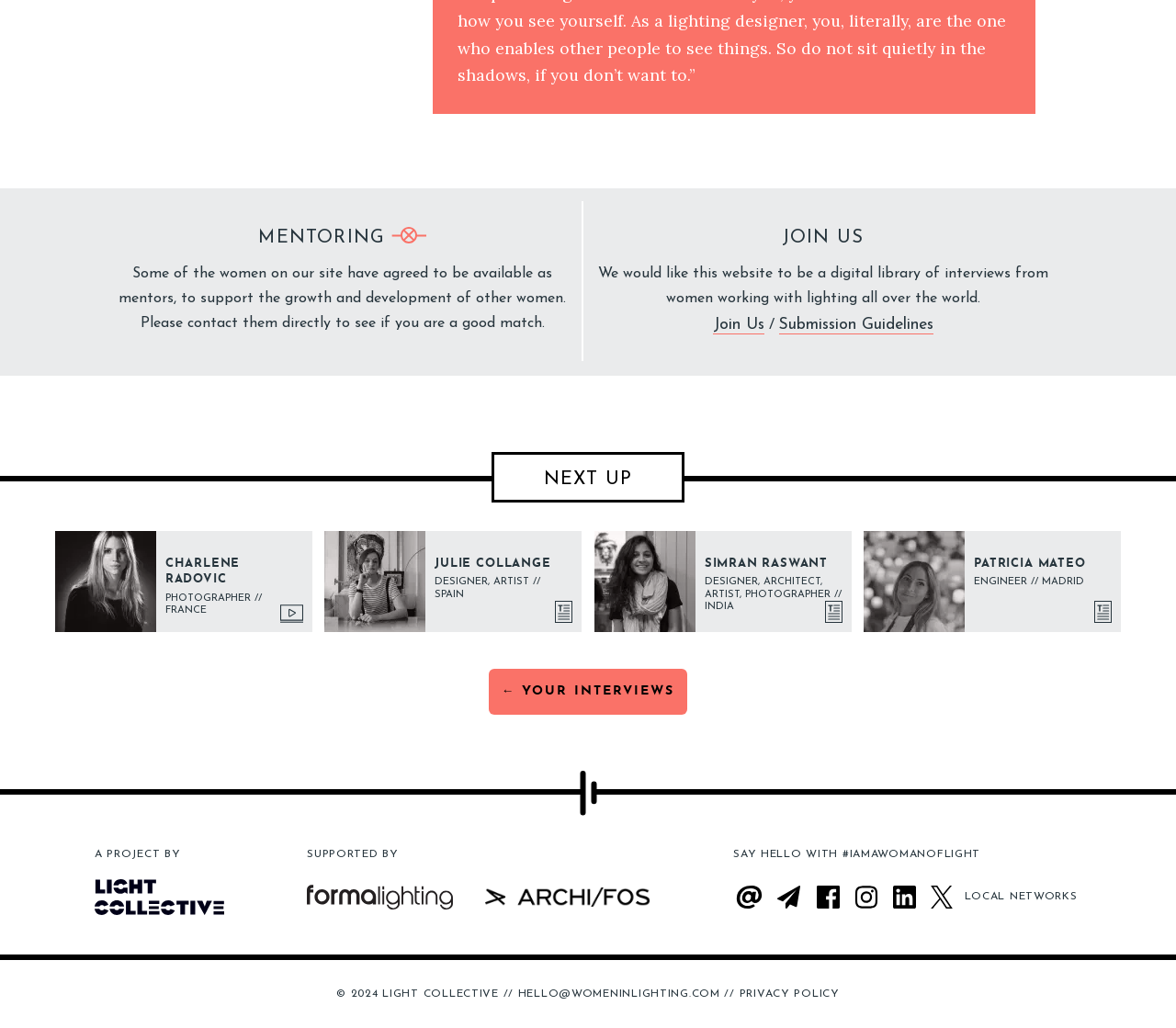Please provide the bounding box coordinates for the element that needs to be clicked to perform the instruction: "Visit the Light Collective website". The coordinates must consist of four float numbers between 0 and 1, formatted as [left, top, right, bottom].

[0.08, 0.851, 0.191, 0.893]